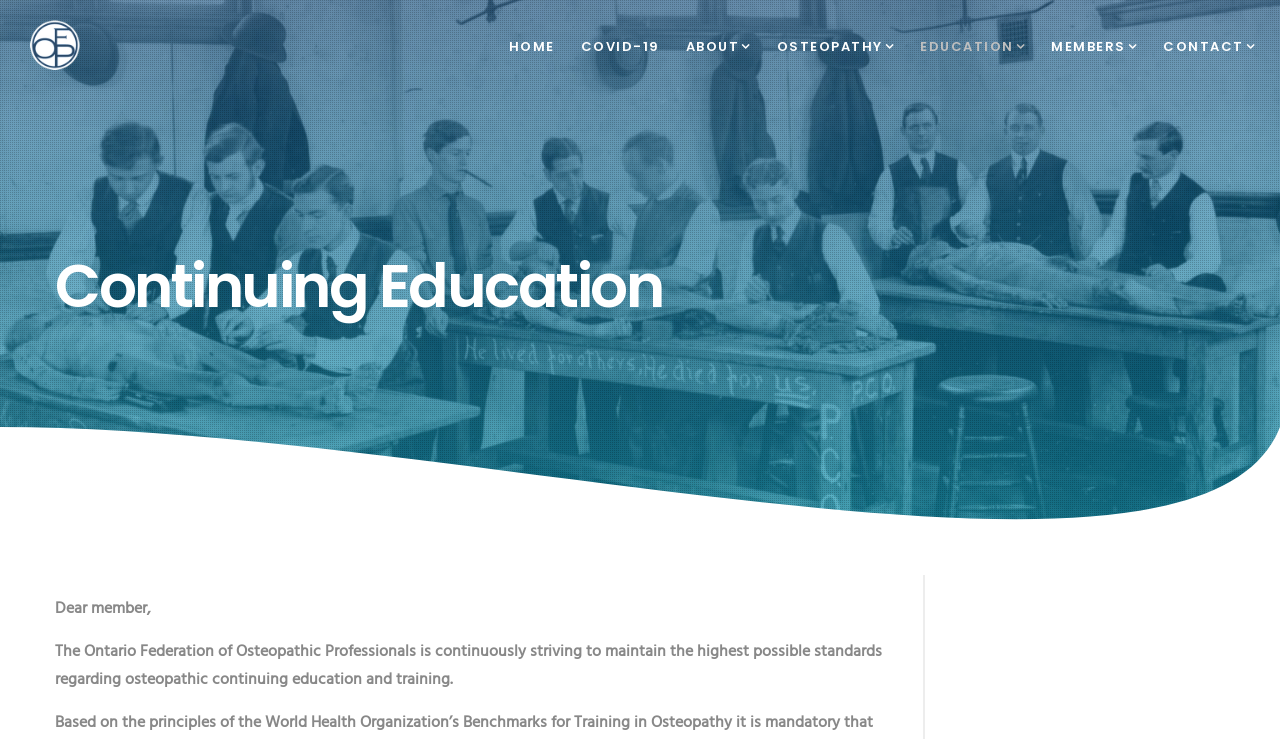Provide a comprehensive description of the webpage.

The webpage is about Continuing Education provided by the Ontario Federation of Osteopathic Professionals (OFOP). At the top left corner, there is a link to OFOP's homepage, accompanied by two small images of the OFOP logo. 

On the top navigation bar, there are seven links: HOME, COVID-19, ABOUT, OSTEOPATHY, EDUCATION, MEMBERS, and CONTACT, arranged from left to right. 

Below the navigation bar, a prominent heading "Continuing Education" is centered on the page. 

A large background image spans the entire width of the page, starting from the middle and extending to the bottom. 

In the main content area, a message is addressed to members, stating that OFOP is committed to maintaining high standards in osteopathic continuing education and training.